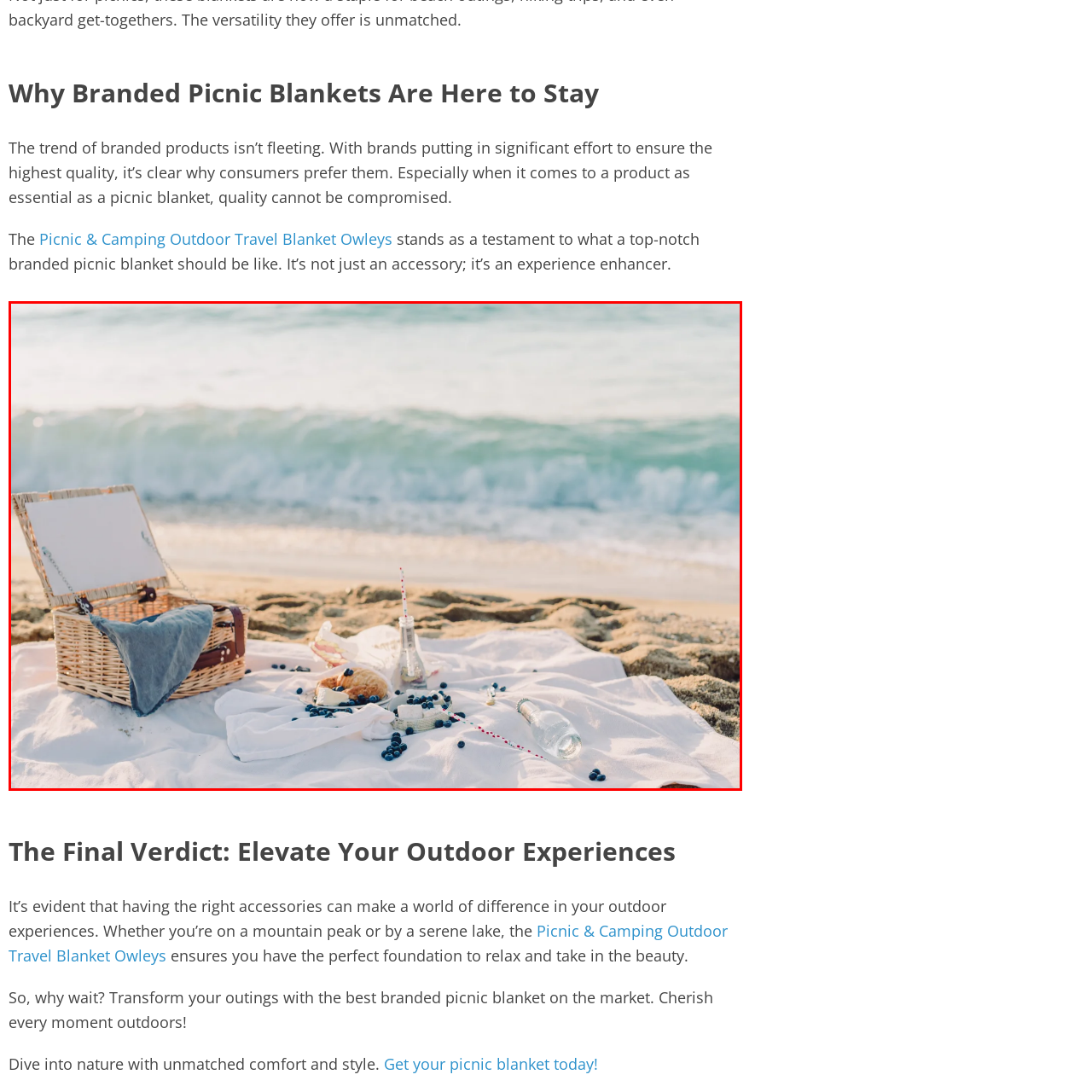What is happening in the background of the scene?
Analyze the image highlighted by the red bounding box and give a detailed response to the question using the information from the image.

According to the caption, 'gentle waves lap against the shore' in the background, creating a tranquil atmosphere.